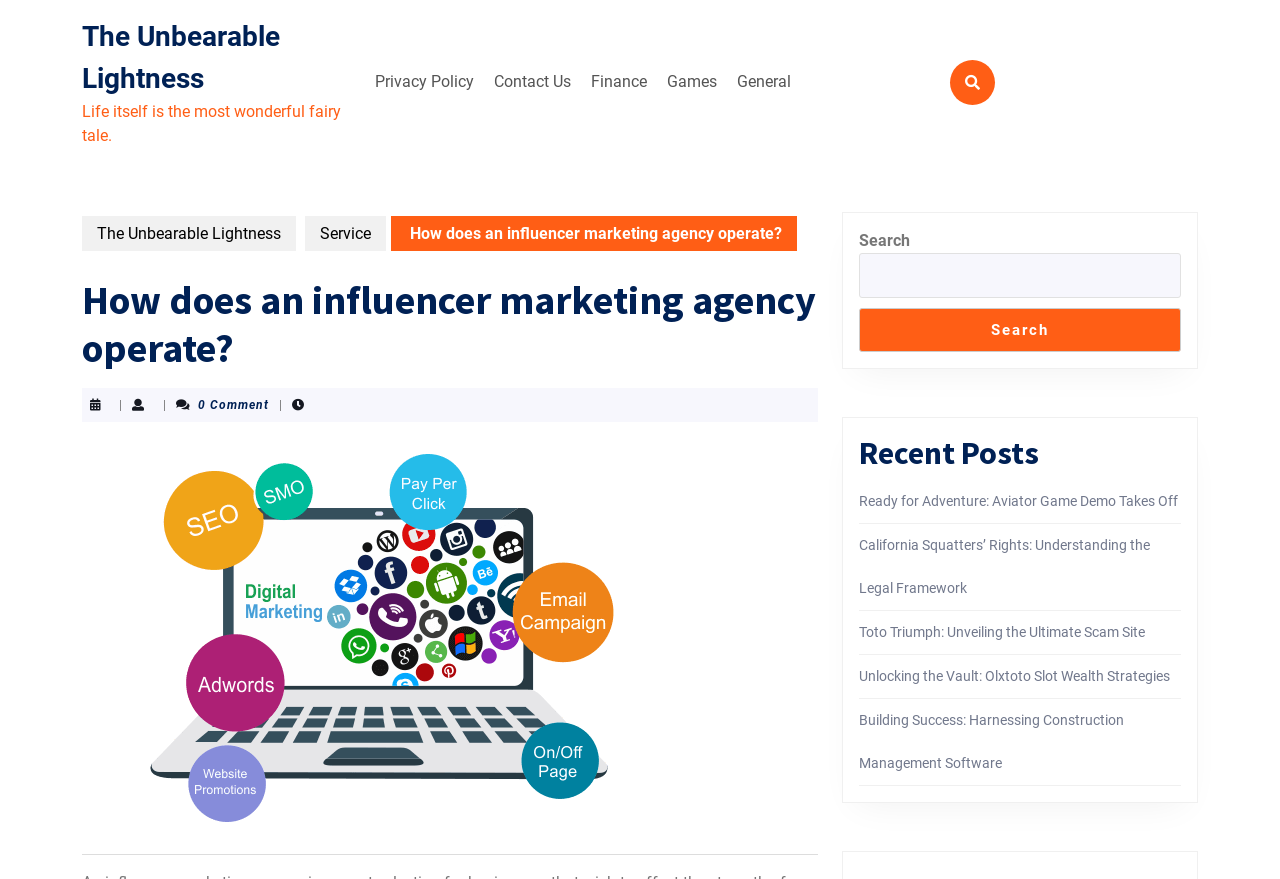Please identify the bounding box coordinates of where to click in order to follow the instruction: "Search for something".

[0.671, 0.288, 0.923, 0.338]